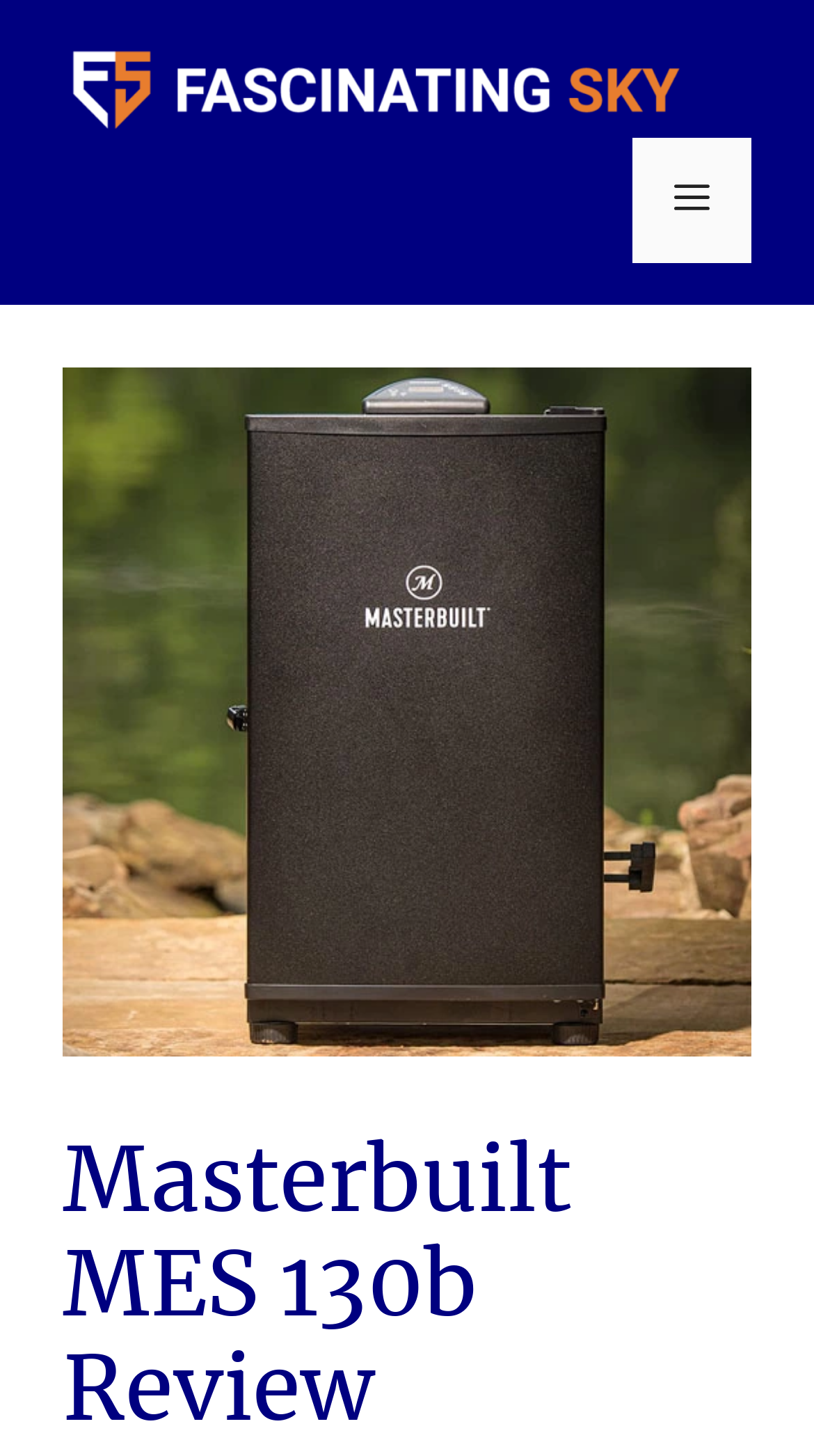Using the provided element description "alt="Fascinating Sky"", determine the bounding box coordinates of the UI element.

[0.077, 0.044, 0.846, 0.075]